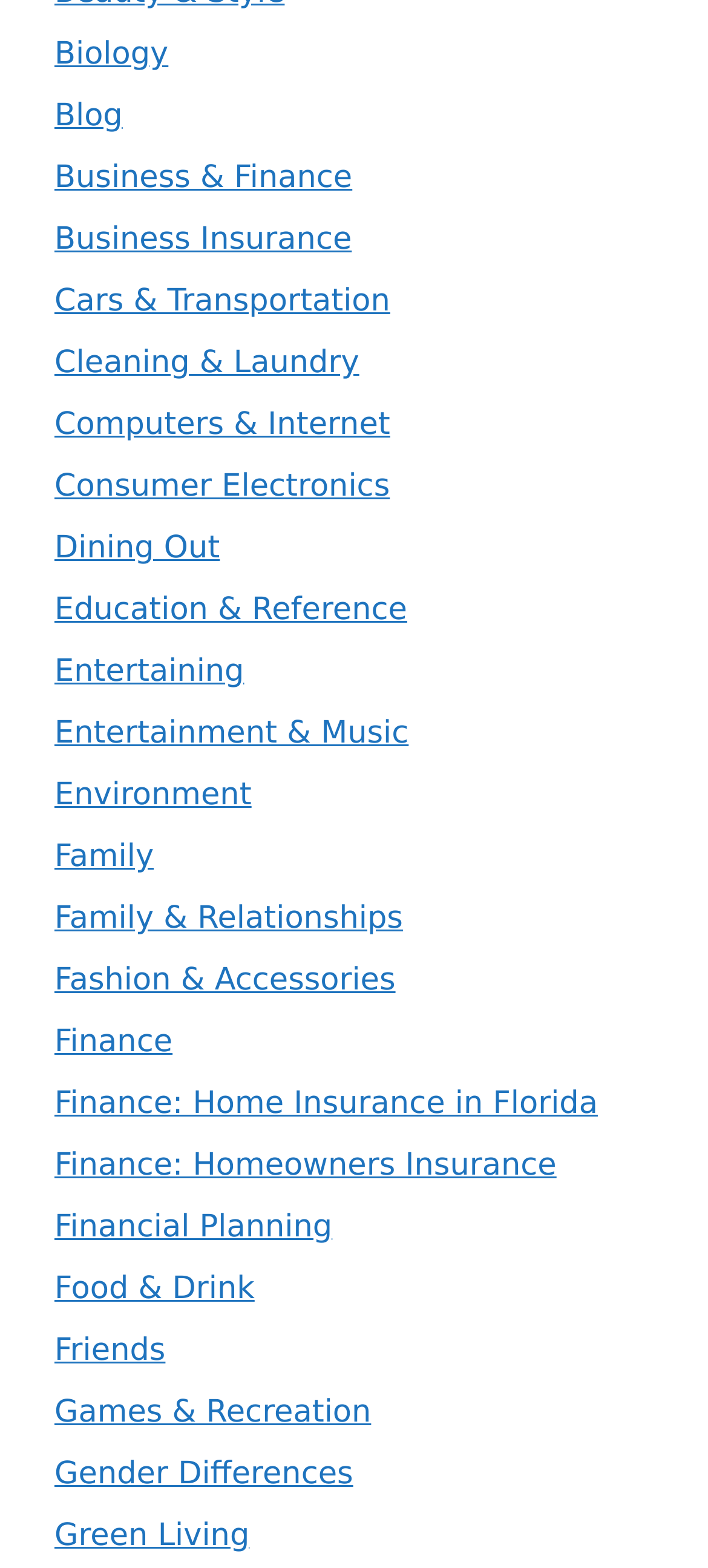Can you pinpoint the bounding box coordinates for the clickable element required for this instruction: "Visit the Blog"? The coordinates should be four float numbers between 0 and 1, i.e., [left, top, right, bottom].

[0.077, 0.063, 0.173, 0.086]